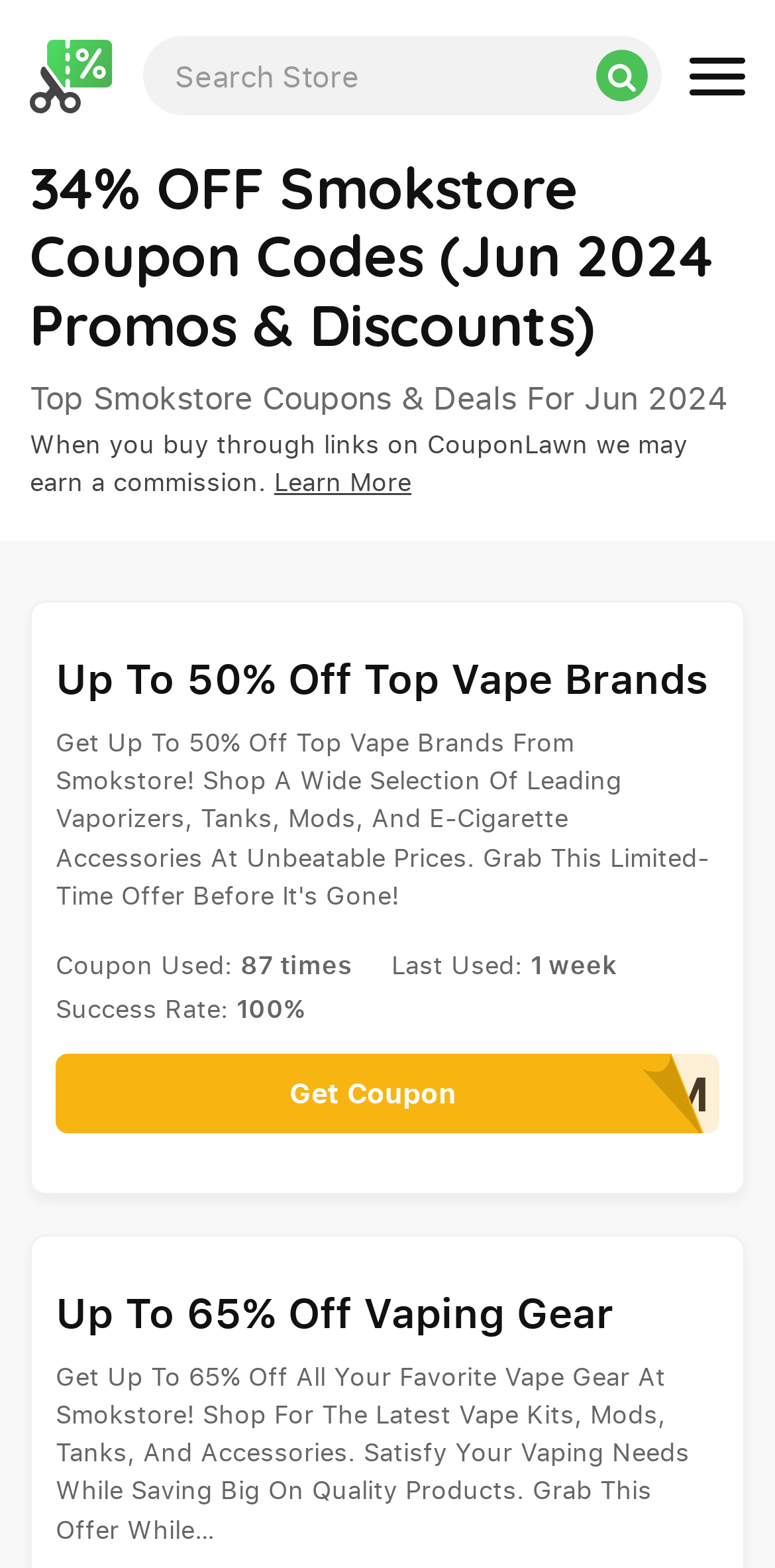Determine the bounding box coordinates in the format (top-left x, top-left y, bottom-right x, bottom-right y). Ensure all values are floating point numbers between 0 and 1. Identify the bounding box of the UI element described by: Learn More

[0.354, 0.295, 0.531, 0.318]